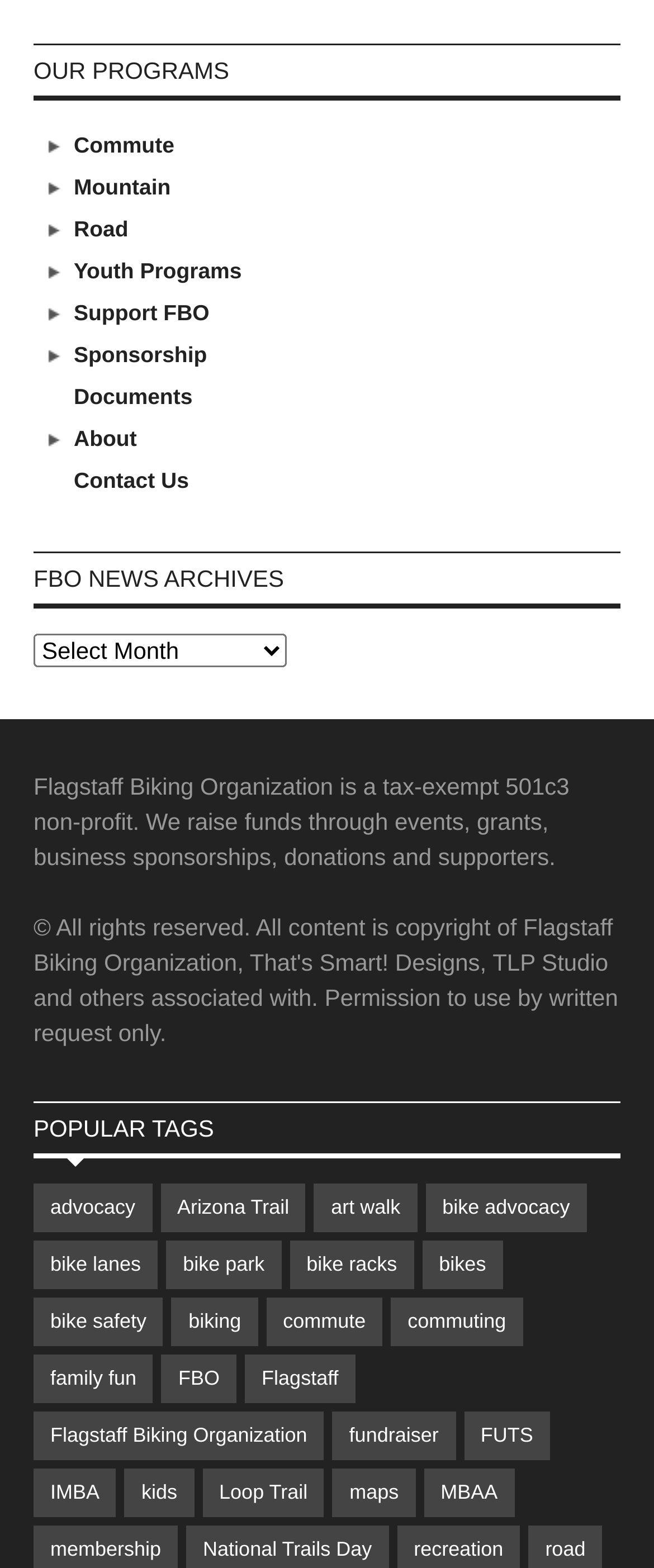Find the bounding box of the UI element described as: "maps". The bounding box coordinates should be given as four float values between 0 and 1, i.e., [left, top, right, bottom].

[0.509, 0.937, 0.635, 0.968]